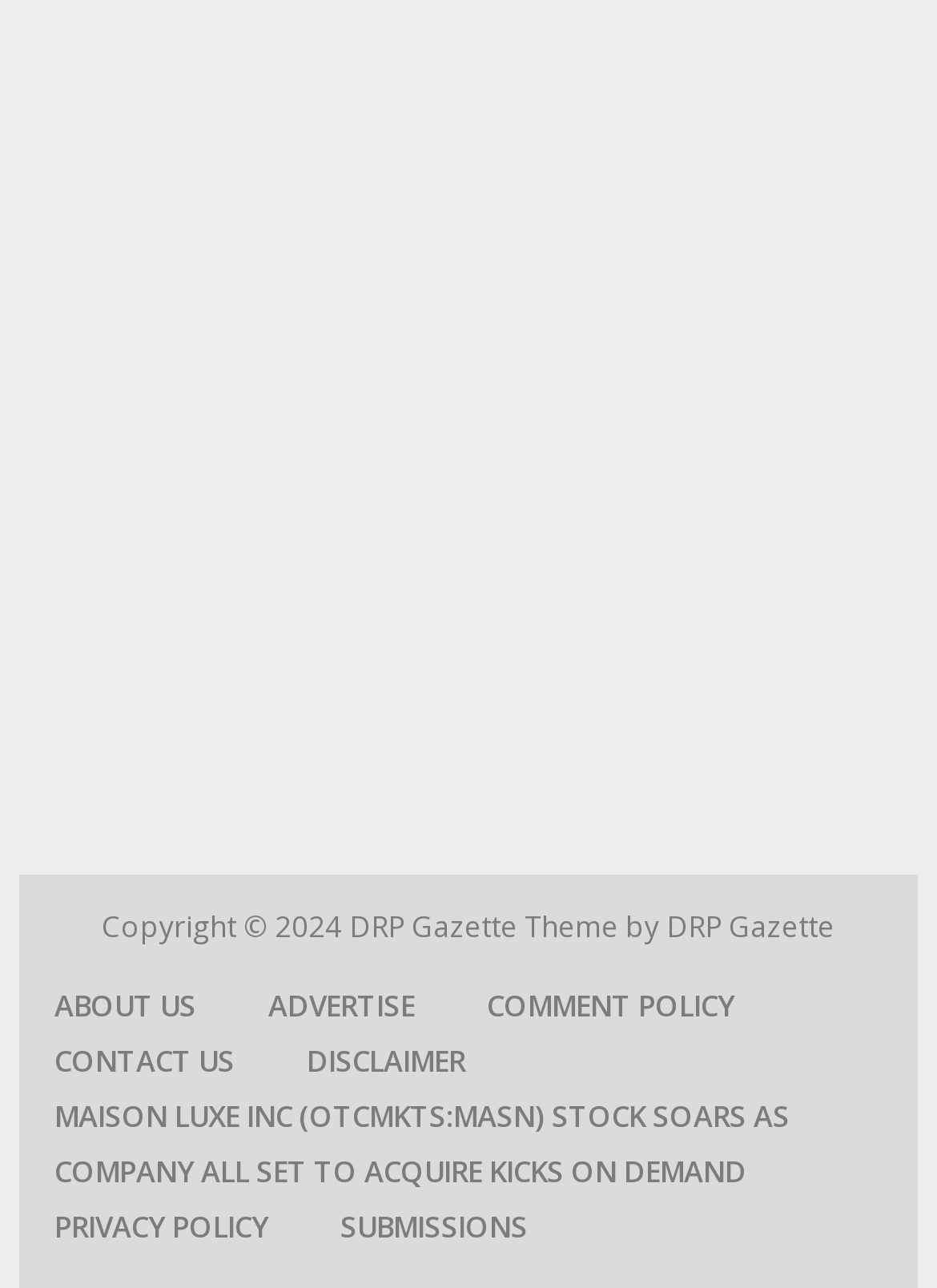Identify the bounding box coordinates of the element that should be clicked to fulfill this task: "visit the ABOUT US page". The coordinates should be provided as four float numbers between 0 and 1, i.e., [left, top, right, bottom].

[0.02, 0.759, 0.248, 0.801]